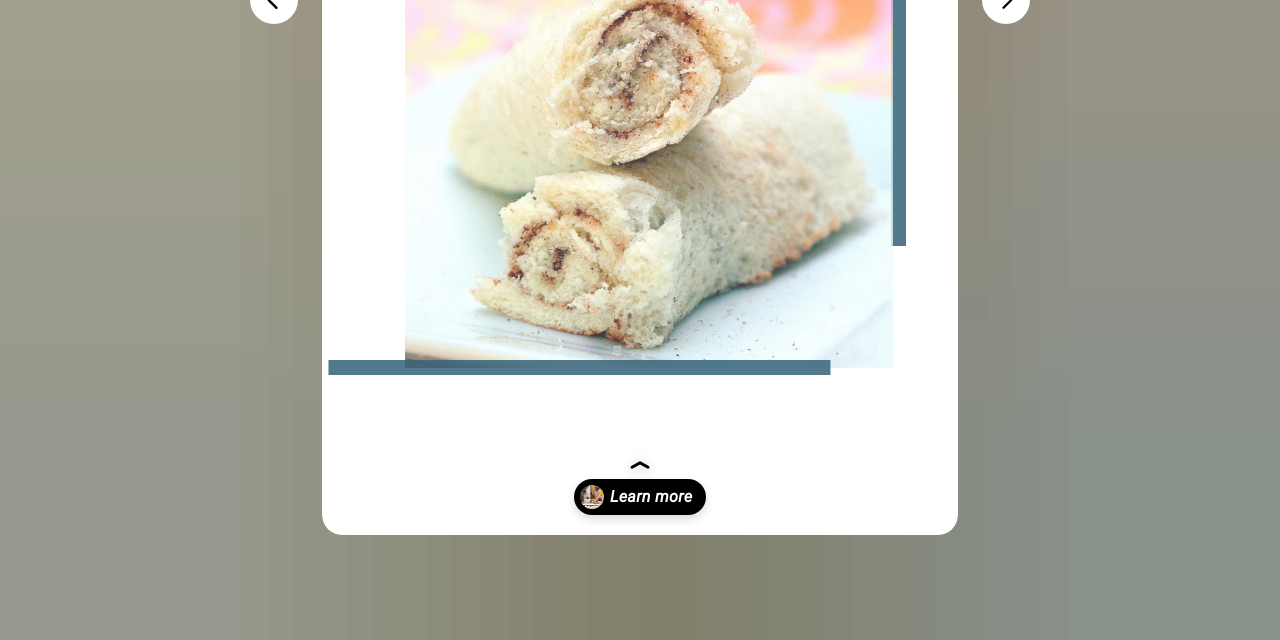Identify the bounding box for the described UI element: "Learn more".

[0.252, 0.719, 0.748, 0.835]